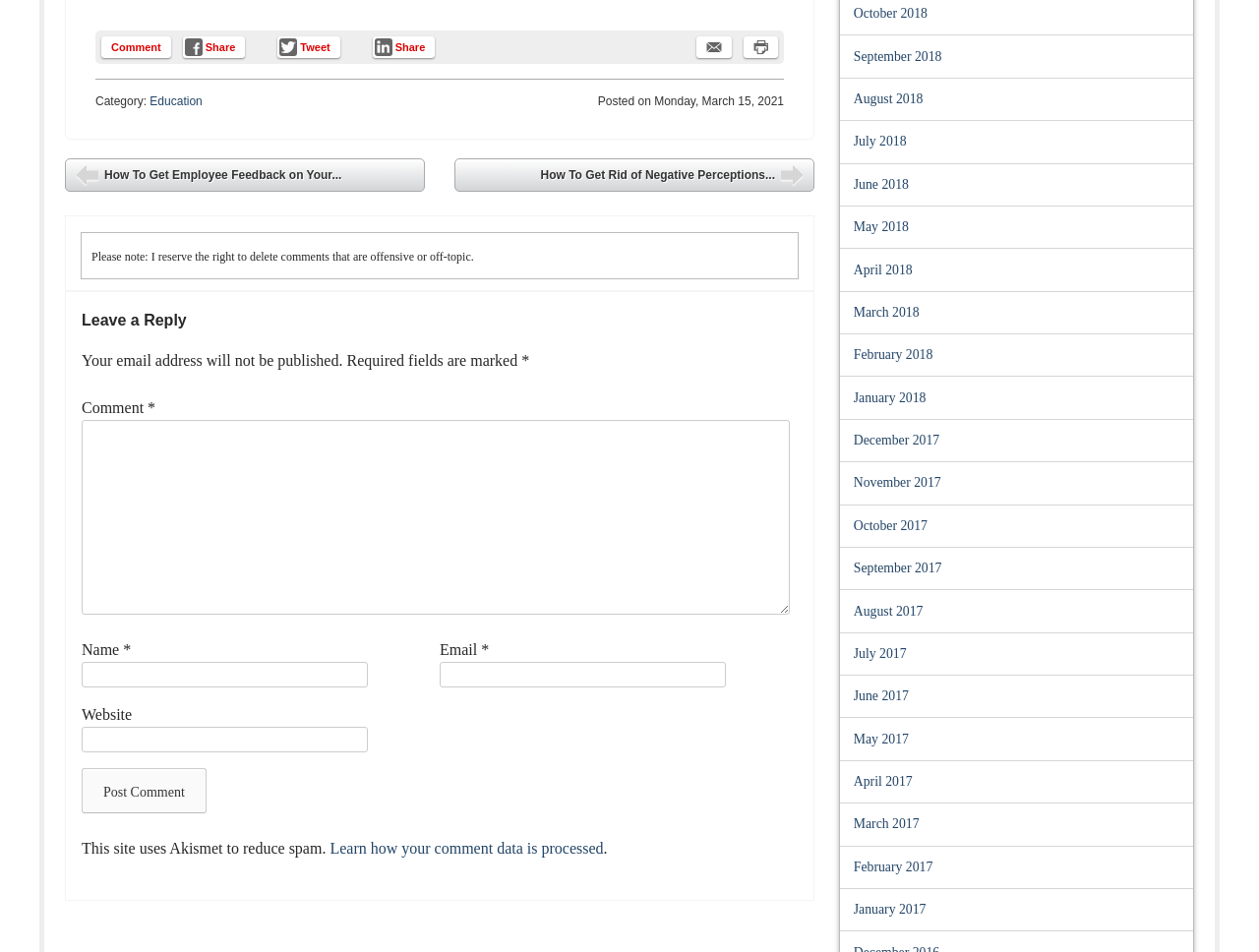What is the category of the post?
From the details in the image, provide a complete and detailed answer to the question.

The category of the post can be determined by looking at the 'Category:' label and its corresponding link 'Education'.